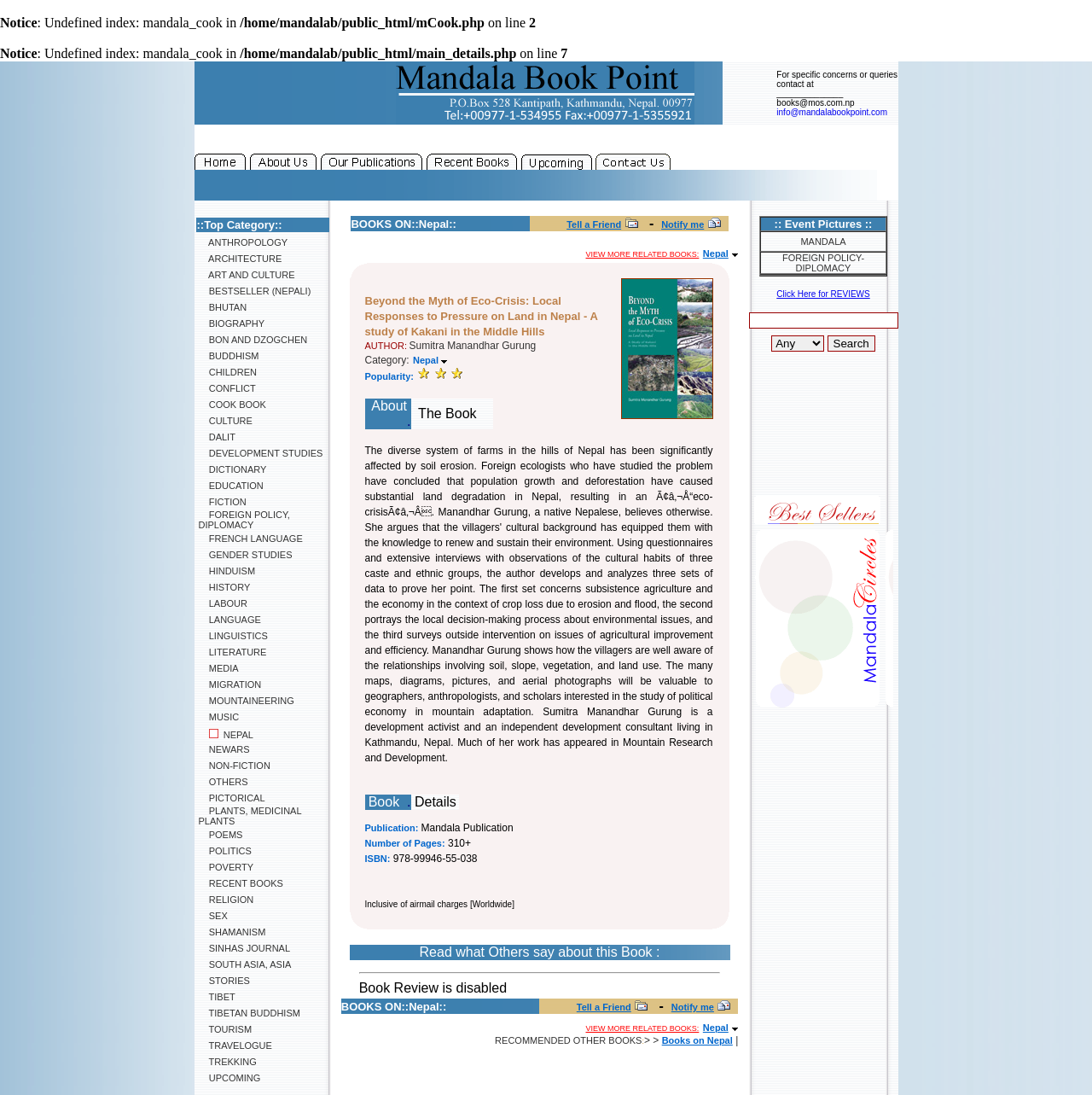Show the bounding box coordinates of the region that should be clicked to follow the instruction: "Check 'Recent Books'."

[0.388, 0.144, 0.475, 0.157]